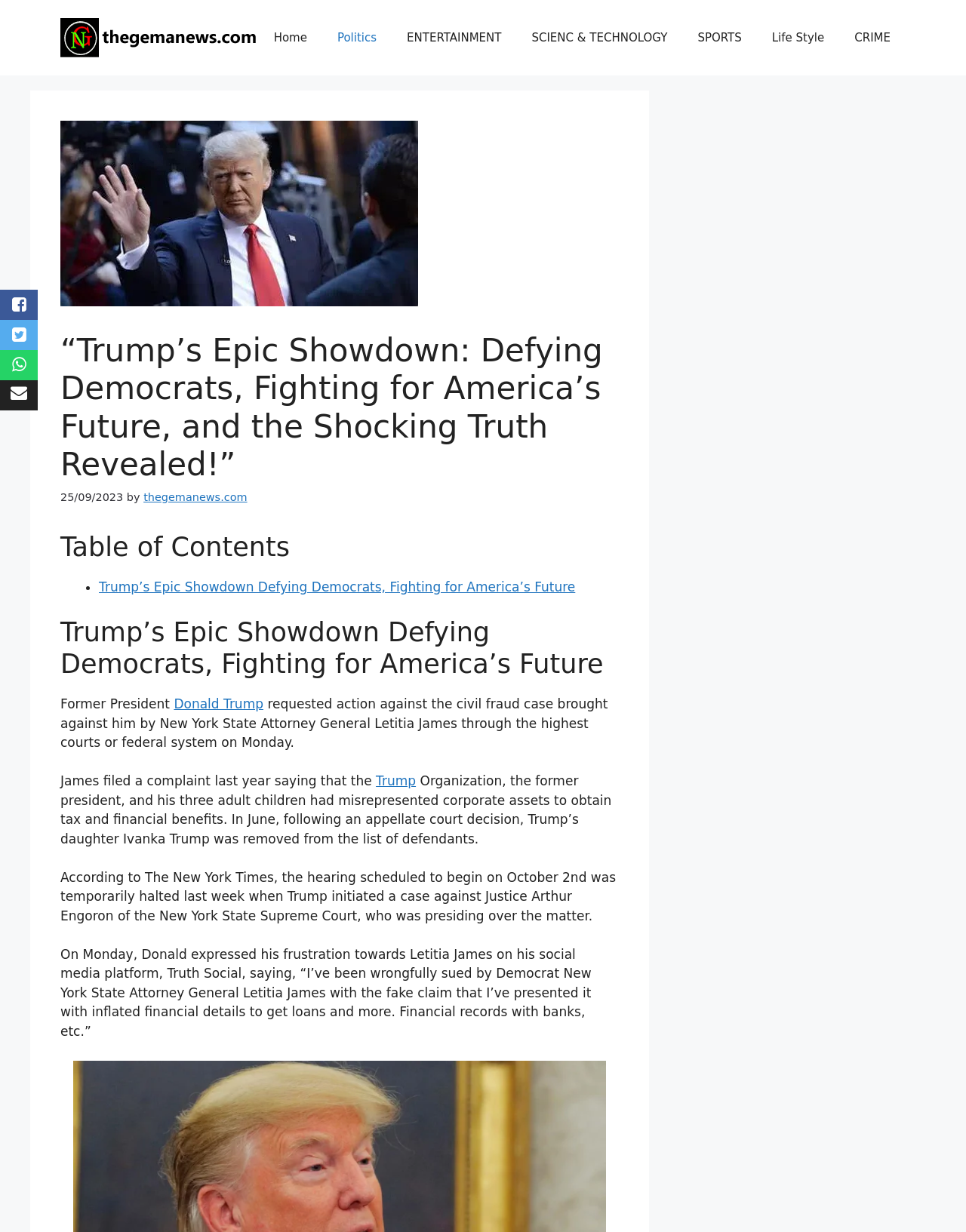What is the date of the article? Using the information from the screenshot, answer with a single word or phrase.

25/09/2023